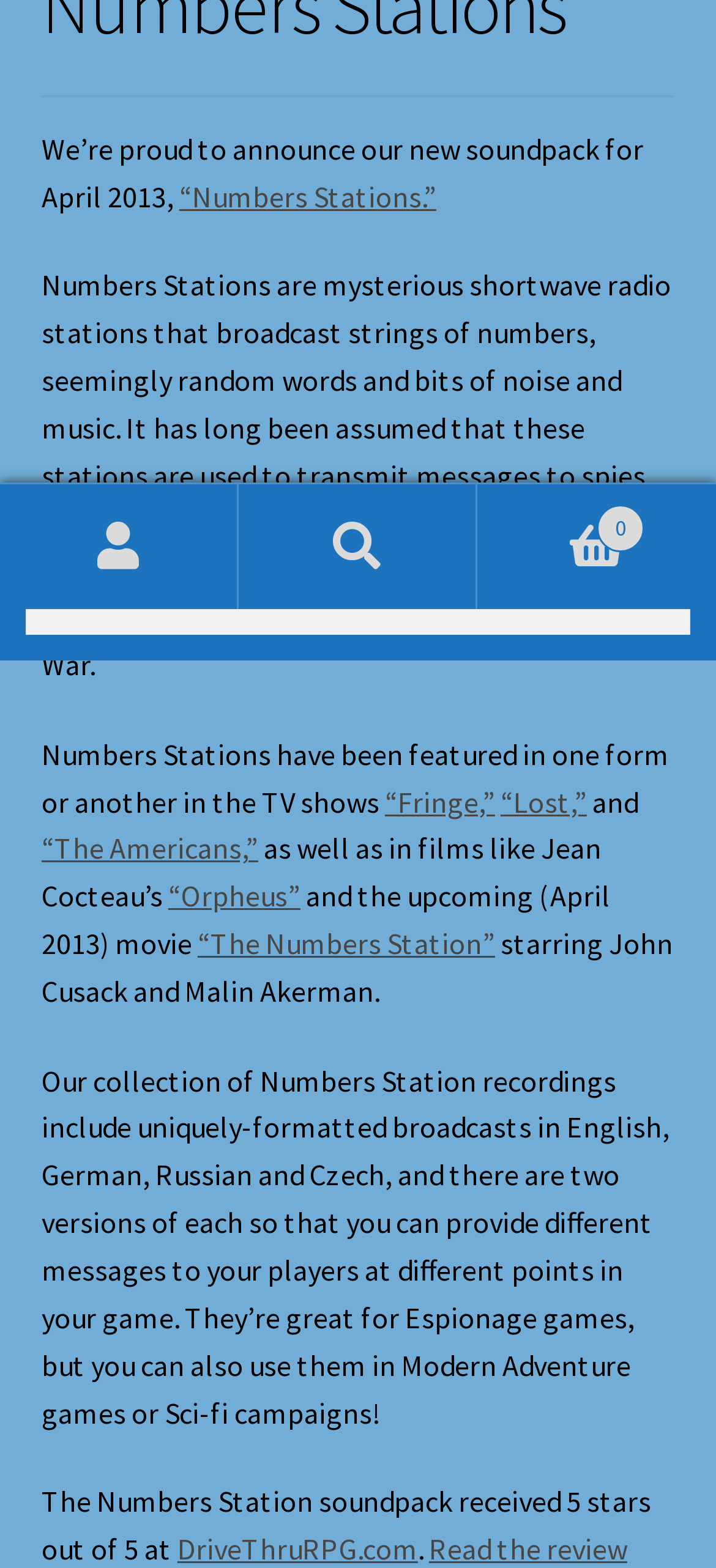Provide the bounding box coordinates for the UI element that is described by this text: "Back to top button". The coordinates should be in the form of four float numbers between 0 and 1: [left, top, right, bottom].

None